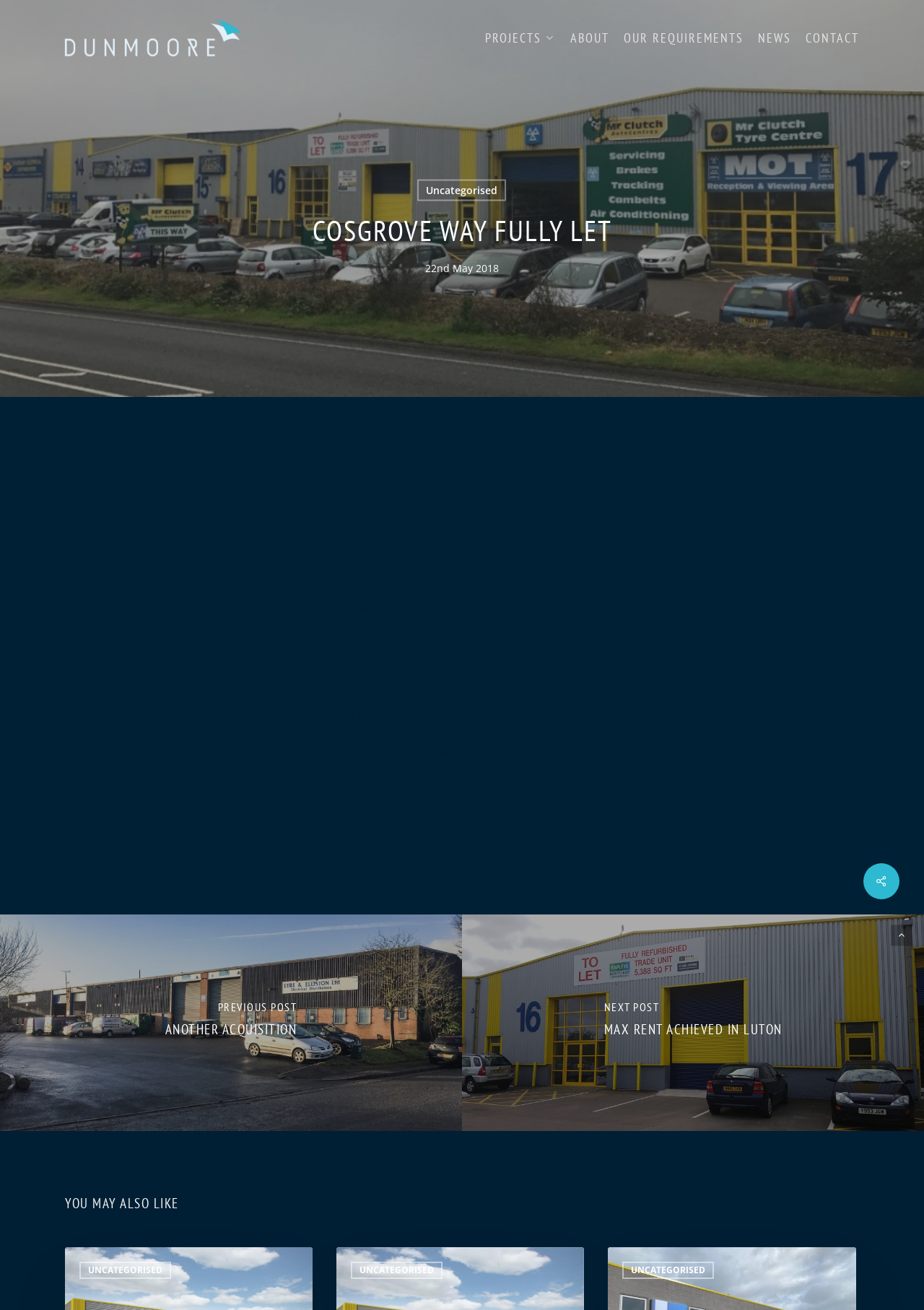With reference to the image, please provide a detailed answer to the following question: What is the range of rents mentioned in the article?

The article mentions that the rents at Cosgrove Way moved from £4.50 per sq ft at acquisition to £9.50 per sq ft, indicating a significant increase in rent values.